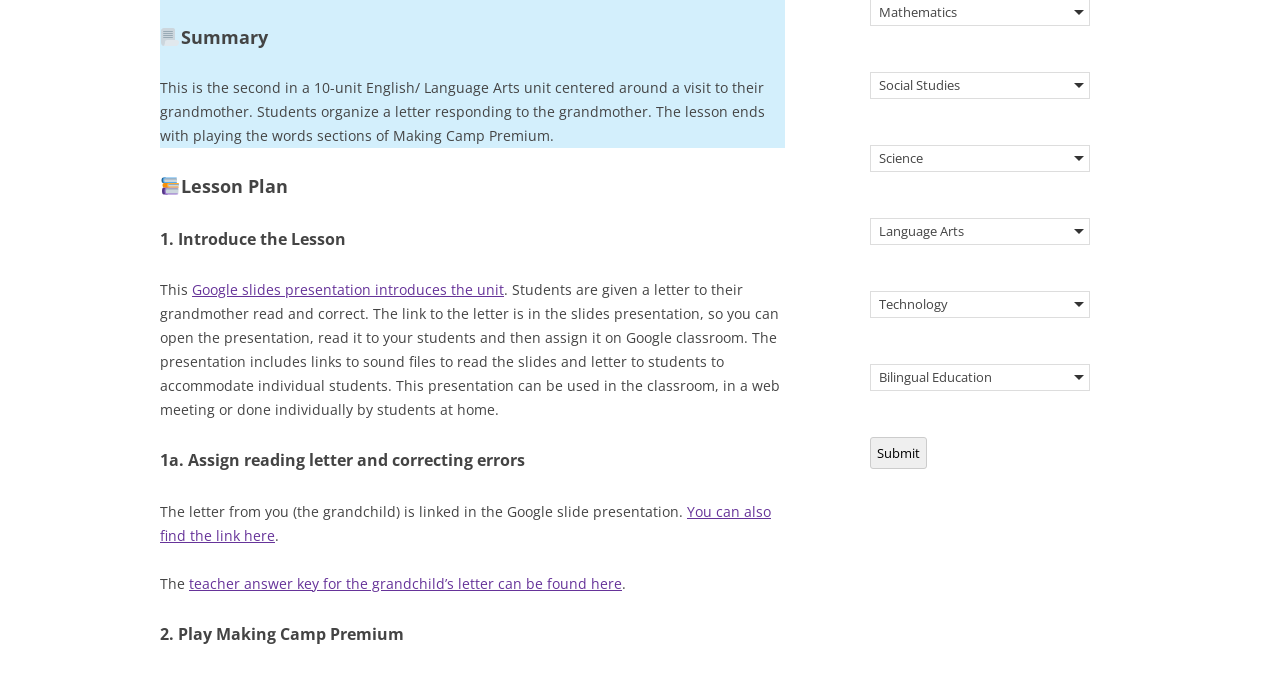Determine the bounding box coordinates of the UI element described below. Use the format (top-left x, top-left y, bottom-right x, bottom-right y) with floating point numbers between 0 and 1: letter can be found here

[0.358, 0.853, 0.486, 0.881]